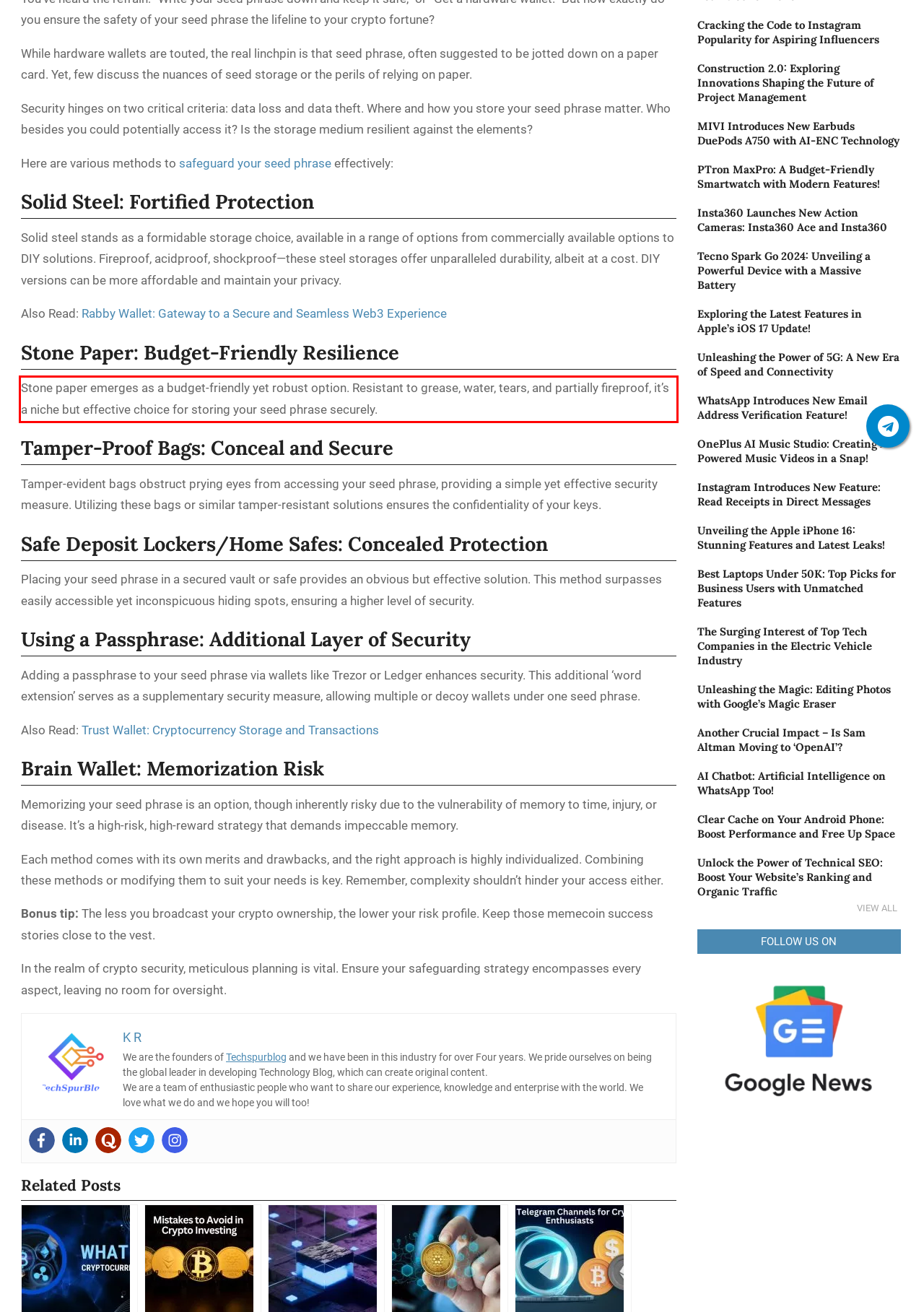You are presented with a webpage screenshot featuring a red bounding box. Perform OCR on the text inside the red bounding box and extract the content.

Stone paper emerges as a budget-friendly yet robust option. Resistant to grease, water, tears, and partially fireproof, it’s a niche but effective choice for storing your seed phrase securely.